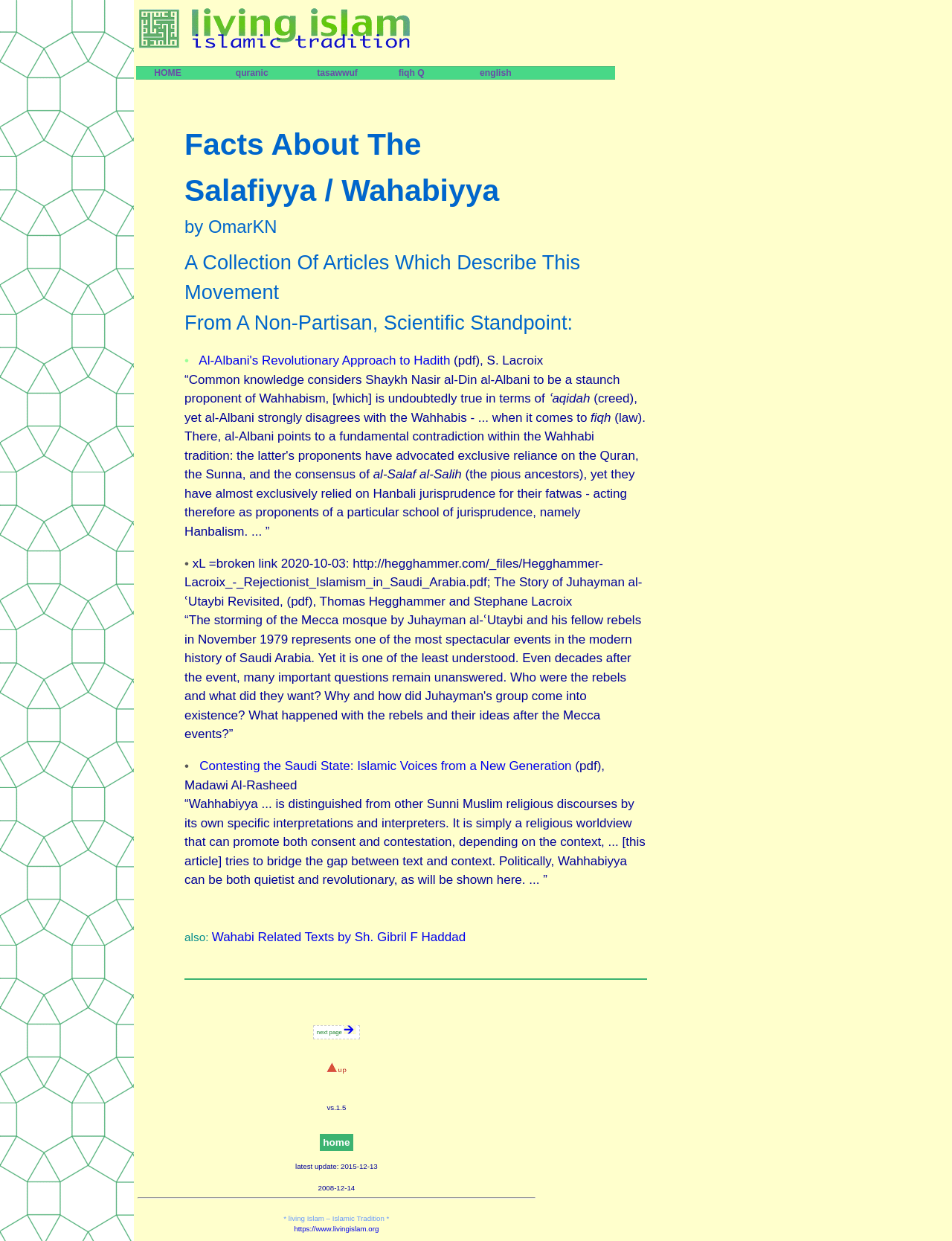Identify the bounding box coordinates of the region that should be clicked to execute the following instruction: "click the HOME link".

[0.143, 0.054, 0.238, 0.063]